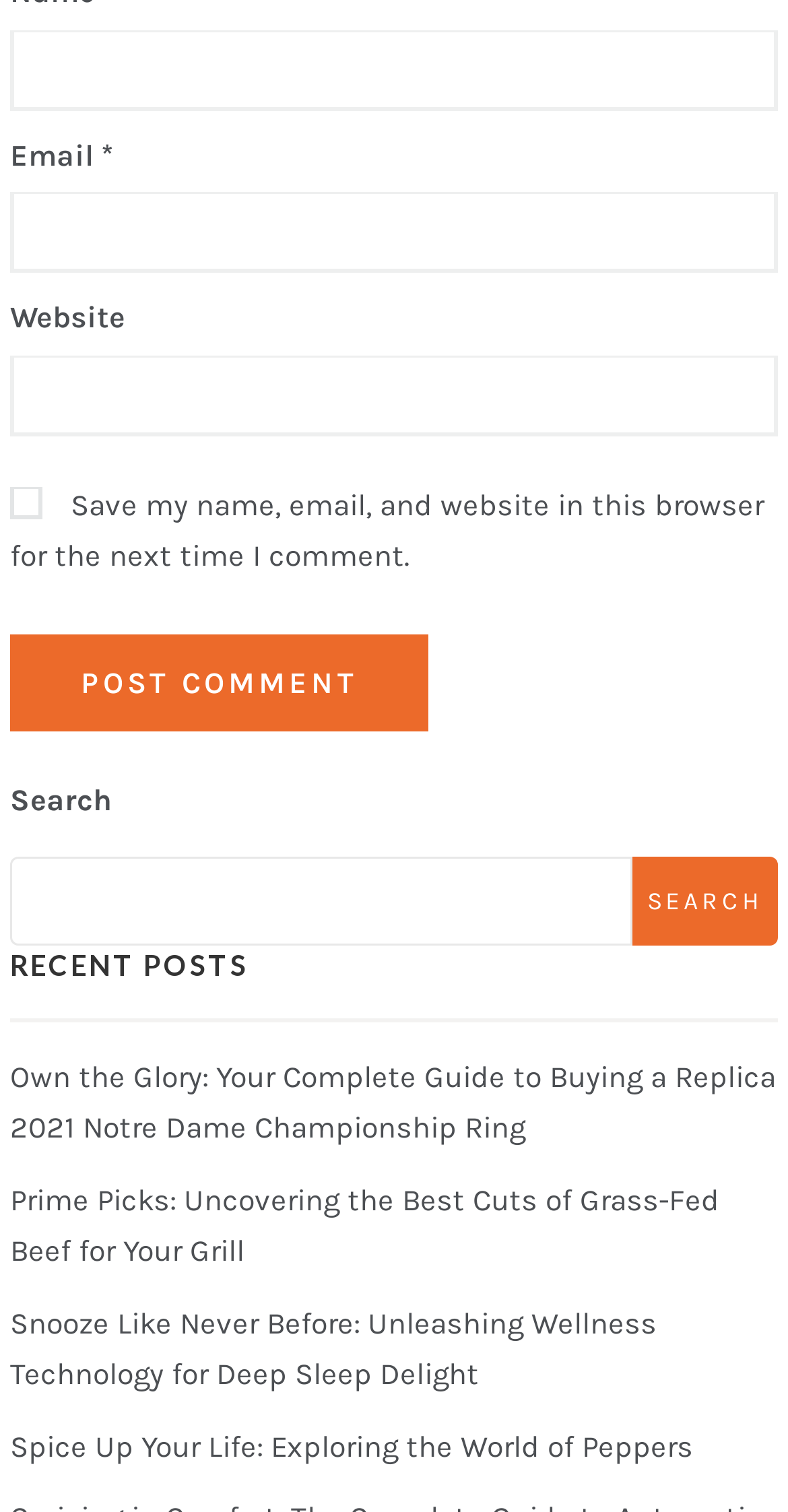Can you find the bounding box coordinates for the element that needs to be clicked to execute this instruction: "Get information about Opera Boutique brings Carmen to the Costa del Sol"? The coordinates should be given as four float numbers between 0 and 1, i.e., [left, top, right, bottom].

None